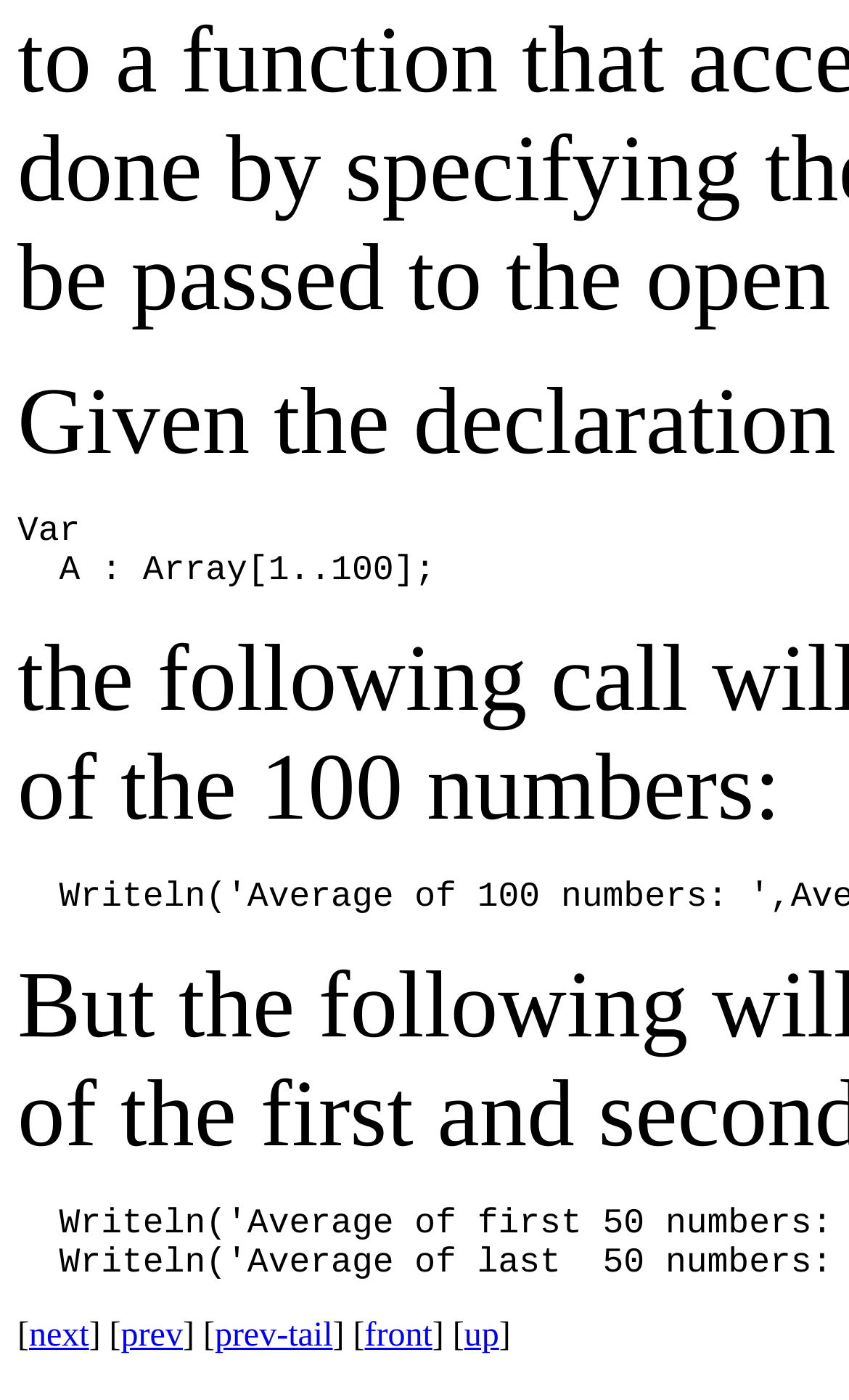How many navigation links are there?
Please provide a single word or phrase as the answer based on the screenshot.

5